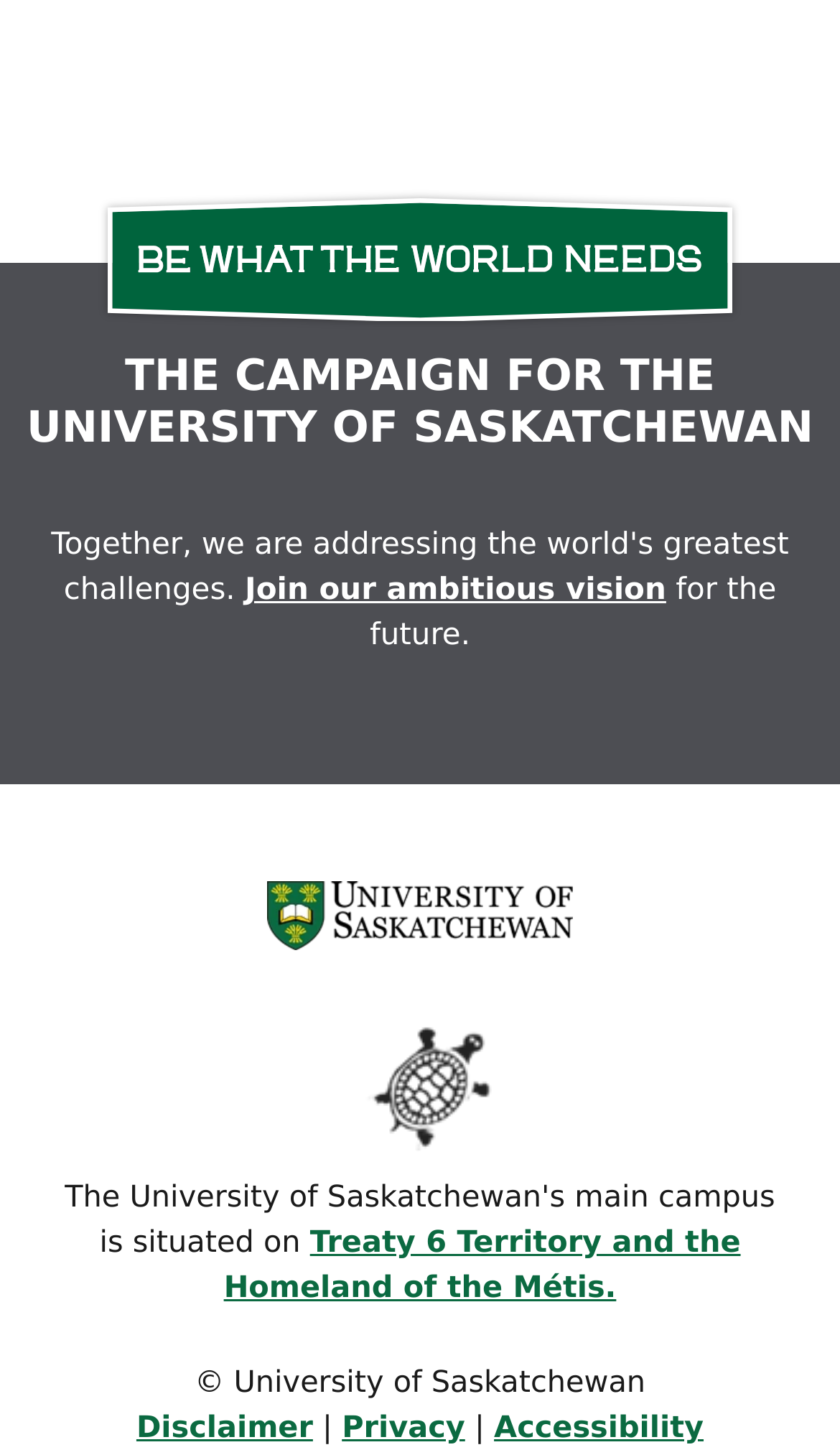Based on the image, give a detailed response to the question: What territory is the university located on?

The university is located on 'Treaty 6 Territory and the Homeland of the Métis' which is a link element located at the bottom of the webpage with bounding box coordinates [0.266, 0.843, 0.882, 0.897].